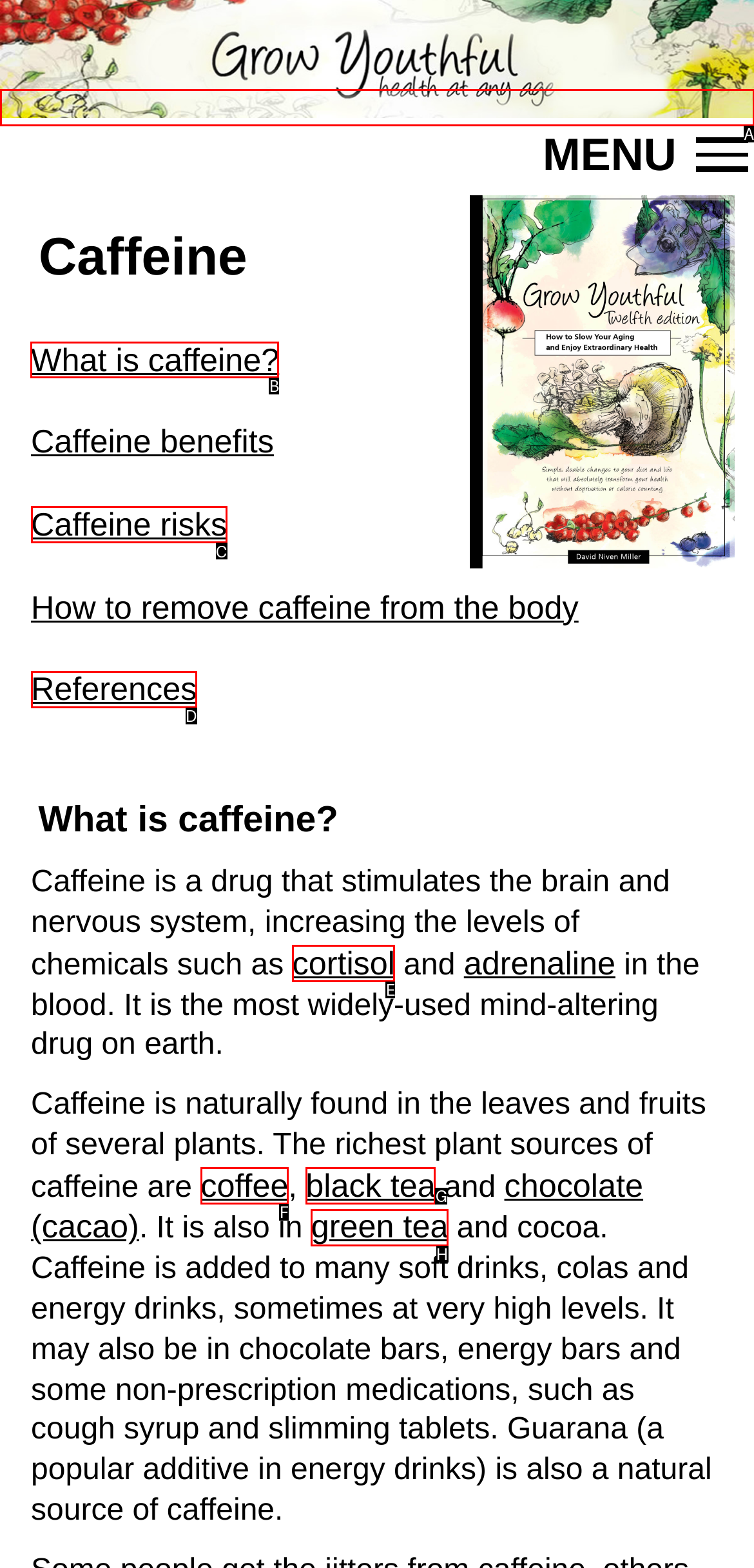Which option should you click on to fulfill this task: Learn what is caffeine? Answer with the letter of the correct choice.

B